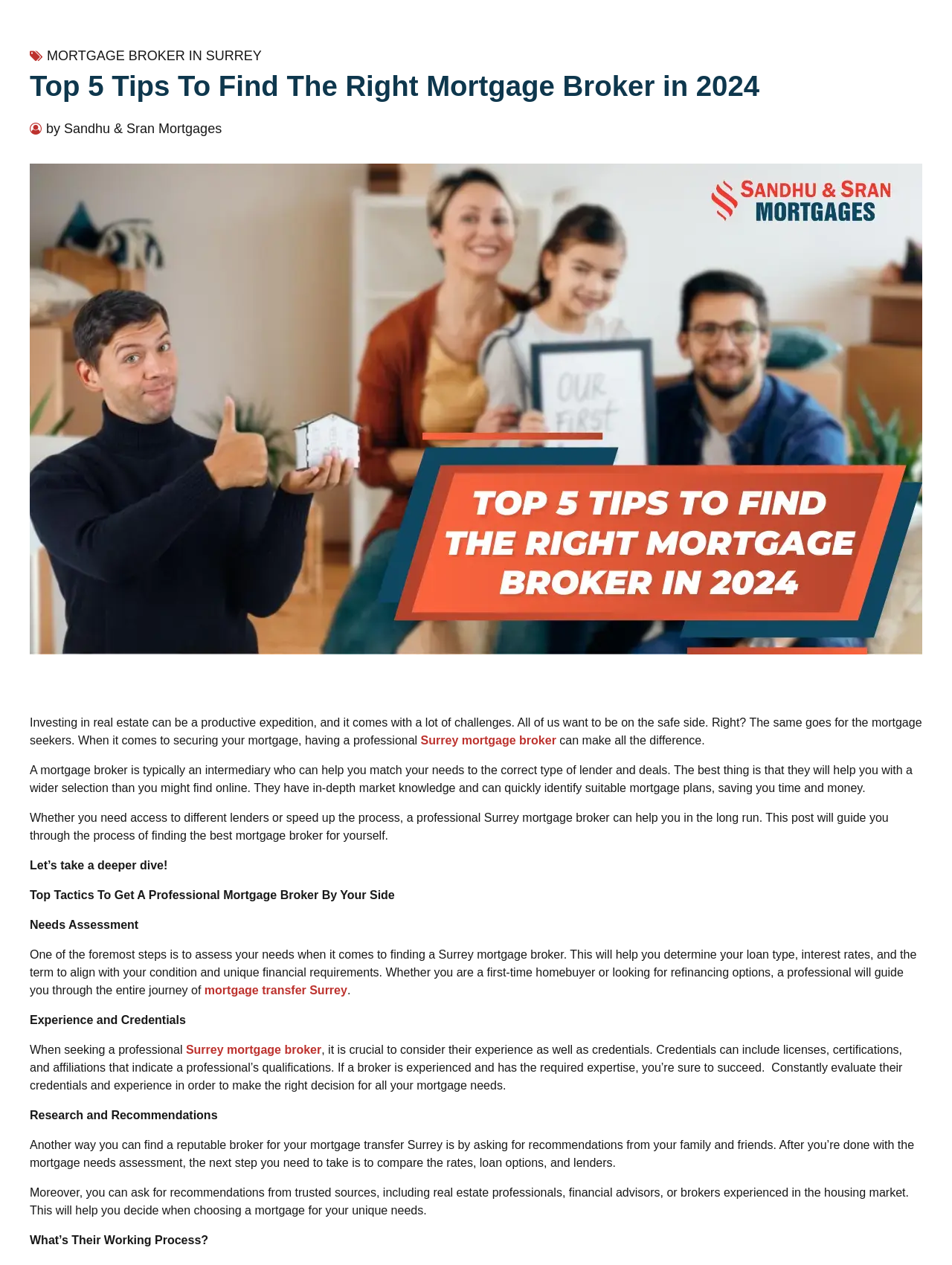What is the first step in finding a Surrey mortgage broker?
Look at the image and respond with a one-word or short-phrase answer.

Needs Assessment